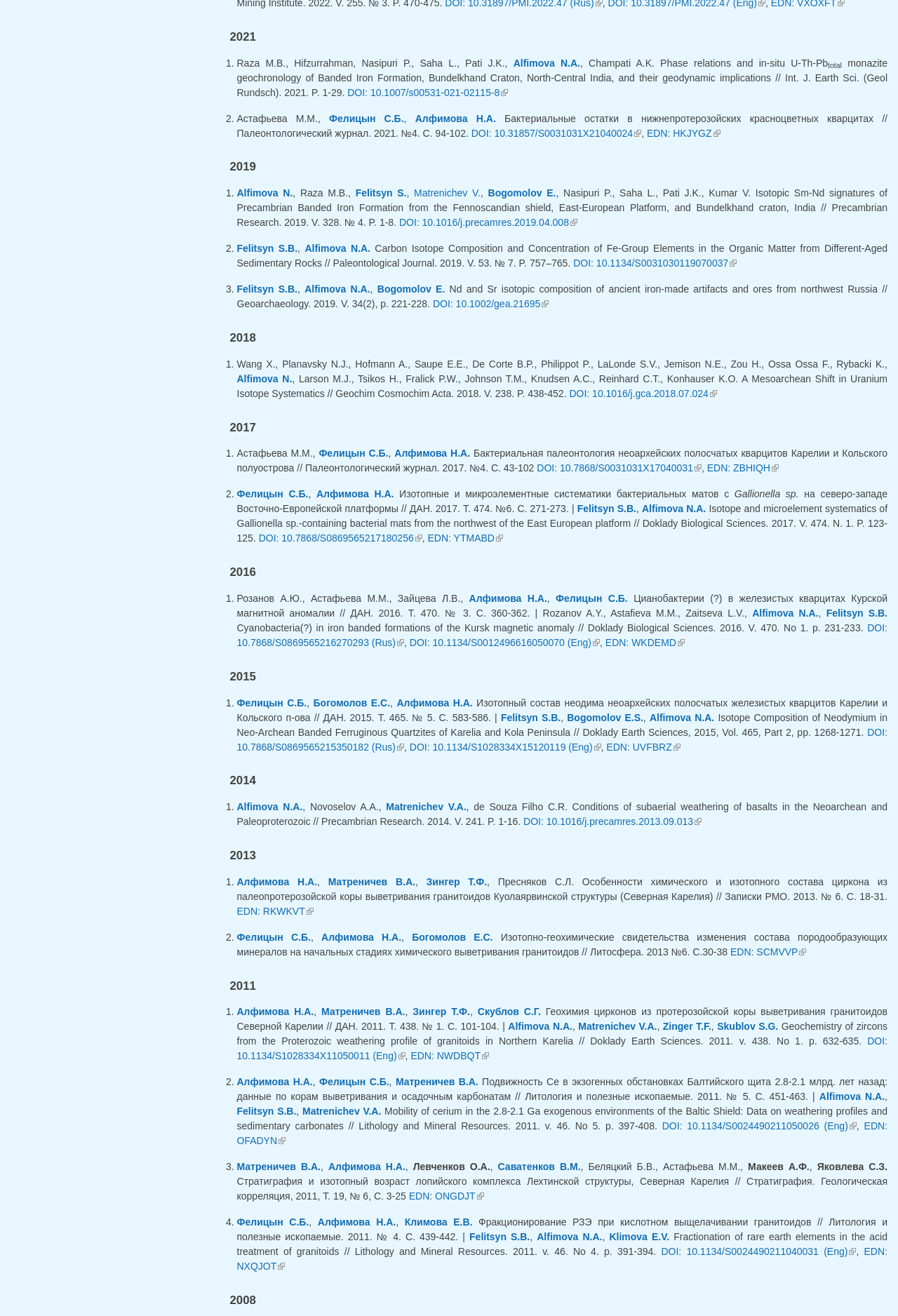Find the bounding box coordinates of the element I should click to carry out the following instruction: "Click on the link 'Alfimova N.A.'".

[0.264, 0.044, 0.646, 0.052]